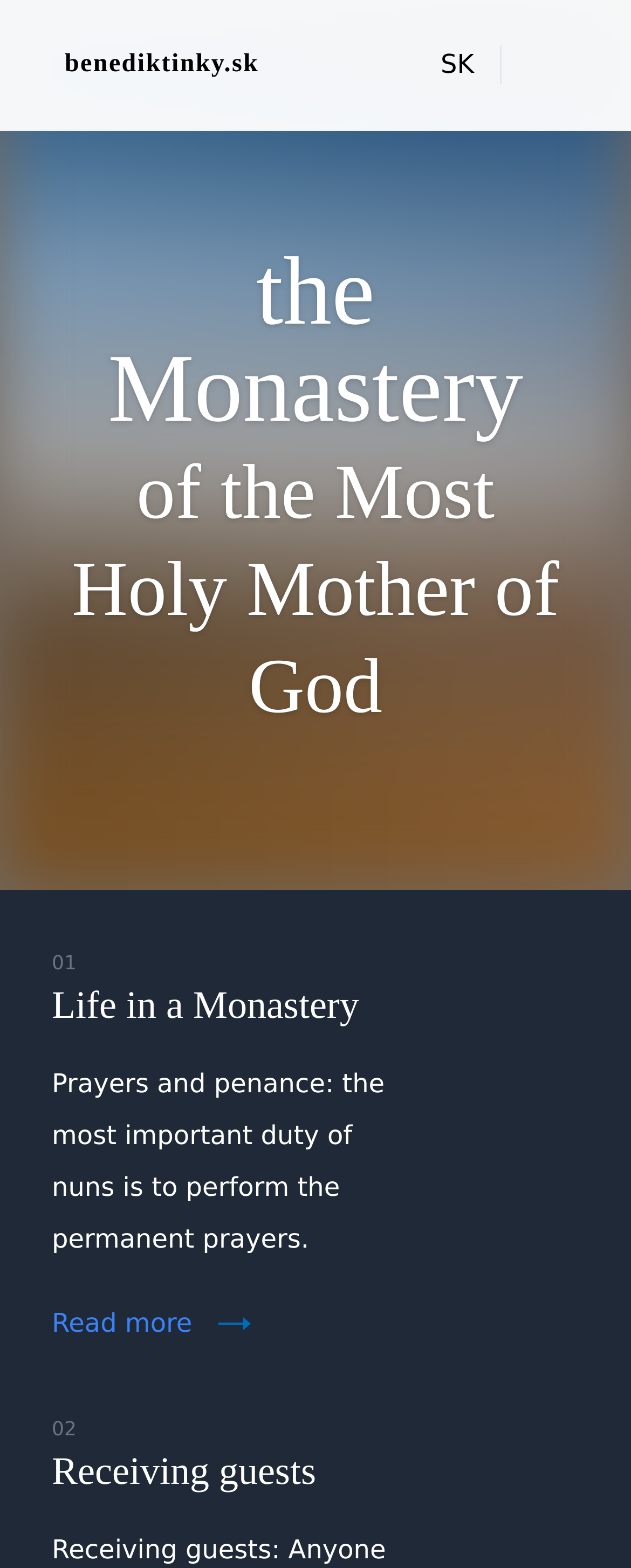Extract the main headline from the webpage and generate its text.

the Monastery
of the Most Holy Mother of God